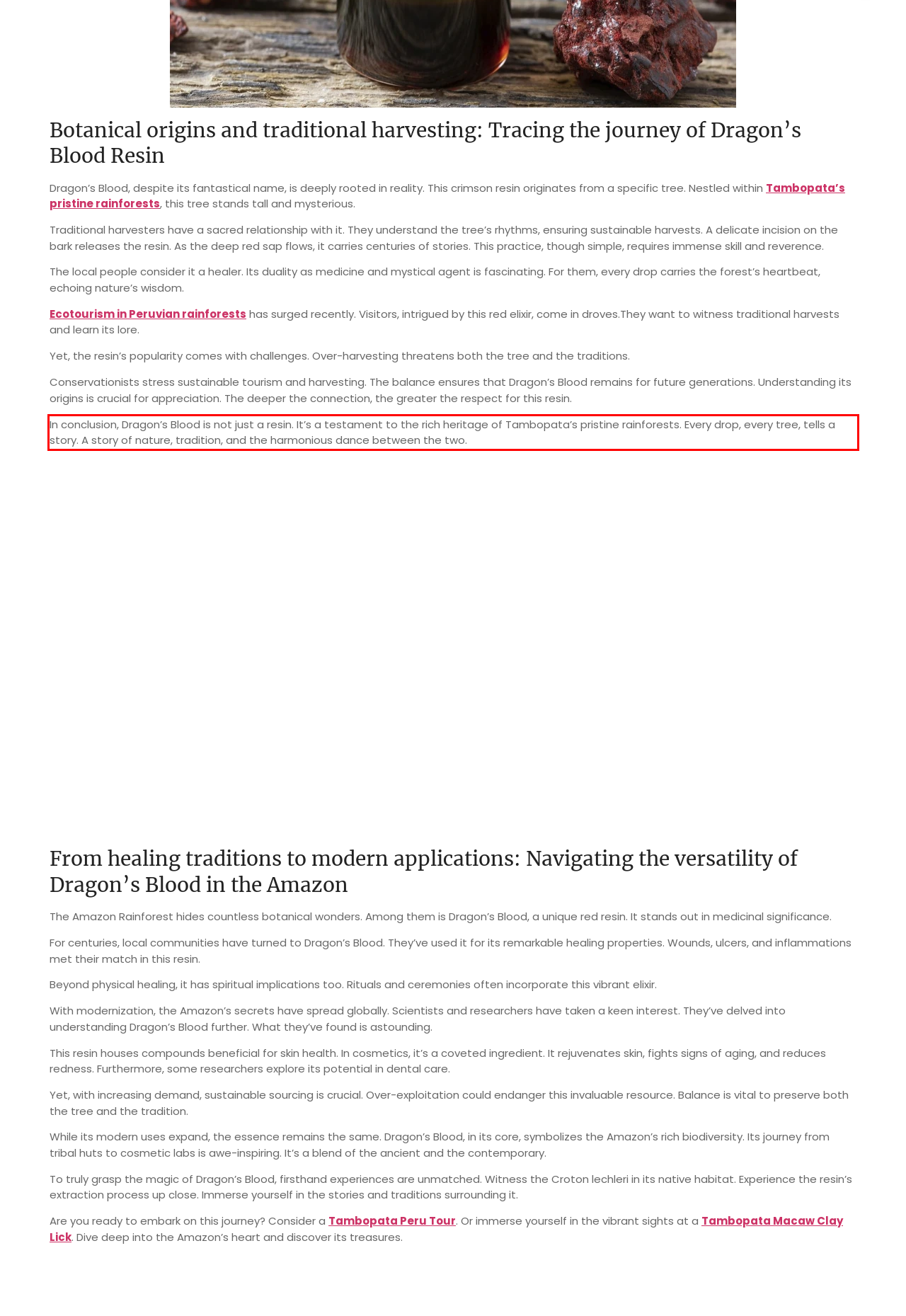Please recognize and transcribe the text located inside the red bounding box in the webpage image.

In conclusion, Dragon’s Blood is not just a resin. It’s a testament to the rich heritage of Tambopata’s pristine rainforests. Every drop, every tree, tells a story. A story of nature, tradition, and the harmonious dance between the two.